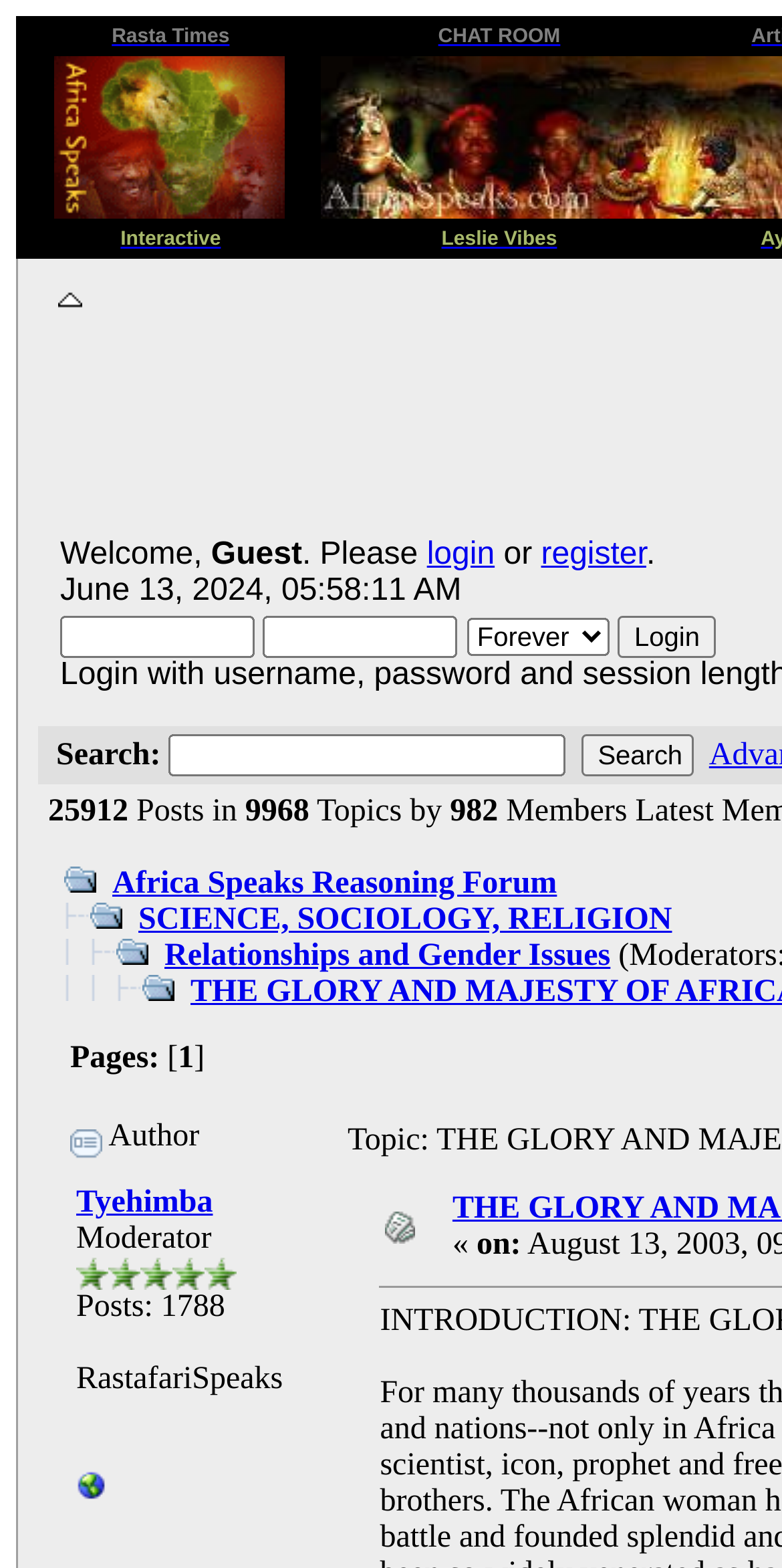Please identify the bounding box coordinates of where to click in order to follow the instruction: "Visit the 'Africa Speaks Reasoning Forum'".

[0.144, 0.553, 0.712, 0.574]